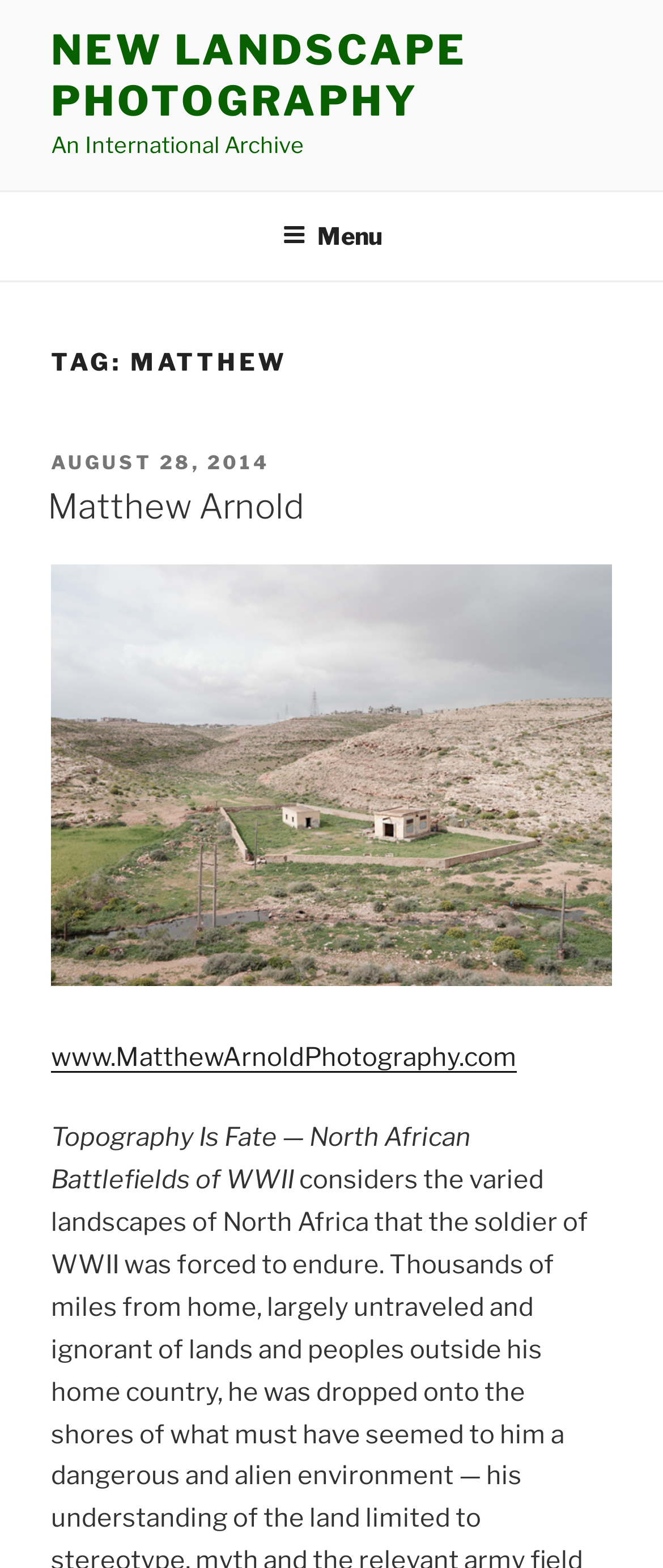For the given element description www.MatthewArnoldPhotography.com, determine the bounding box coordinates of the UI element. The coordinates should follow the format (top-left x, top-left y, bottom-right x, bottom-right y) and be within the range of 0 to 1.

[0.077, 0.665, 0.779, 0.684]